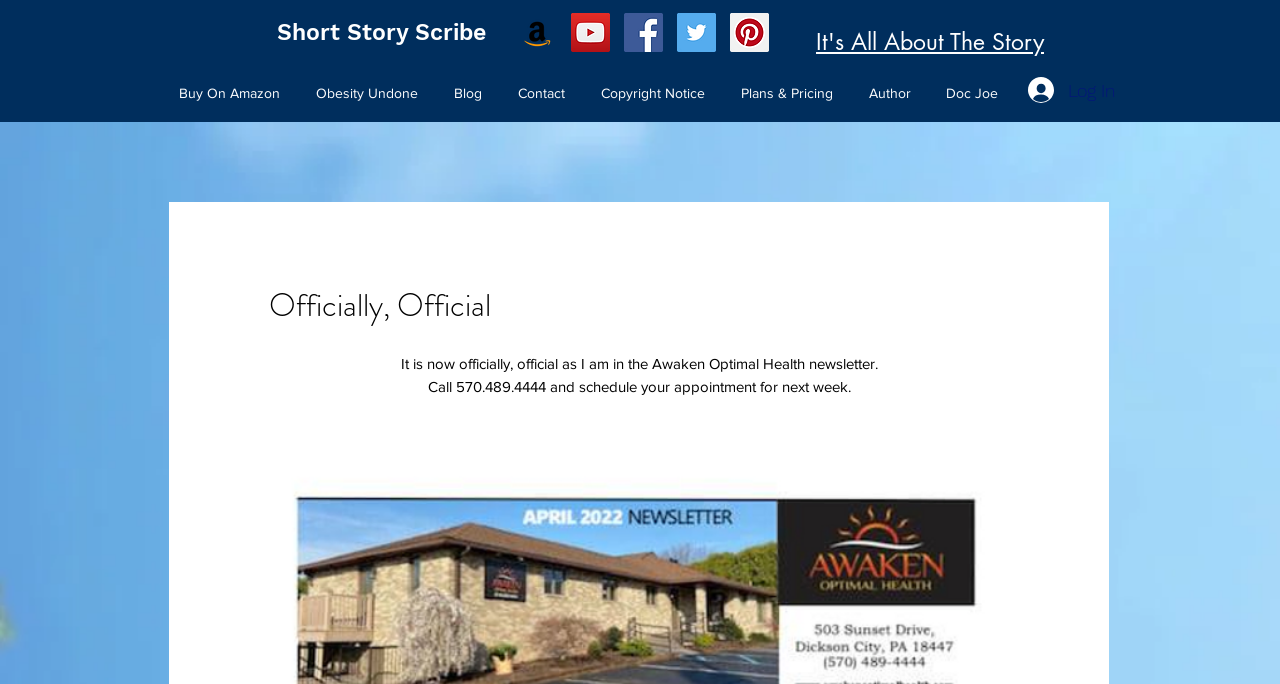Bounding box coordinates are specified in the format (top-left x, top-left y, bottom-right x, bottom-right y). All values are floating point numbers bounded between 0 and 1. Please provide the bounding box coordinate of the region this sentence describes: Doc Joe

[0.725, 0.112, 0.793, 0.161]